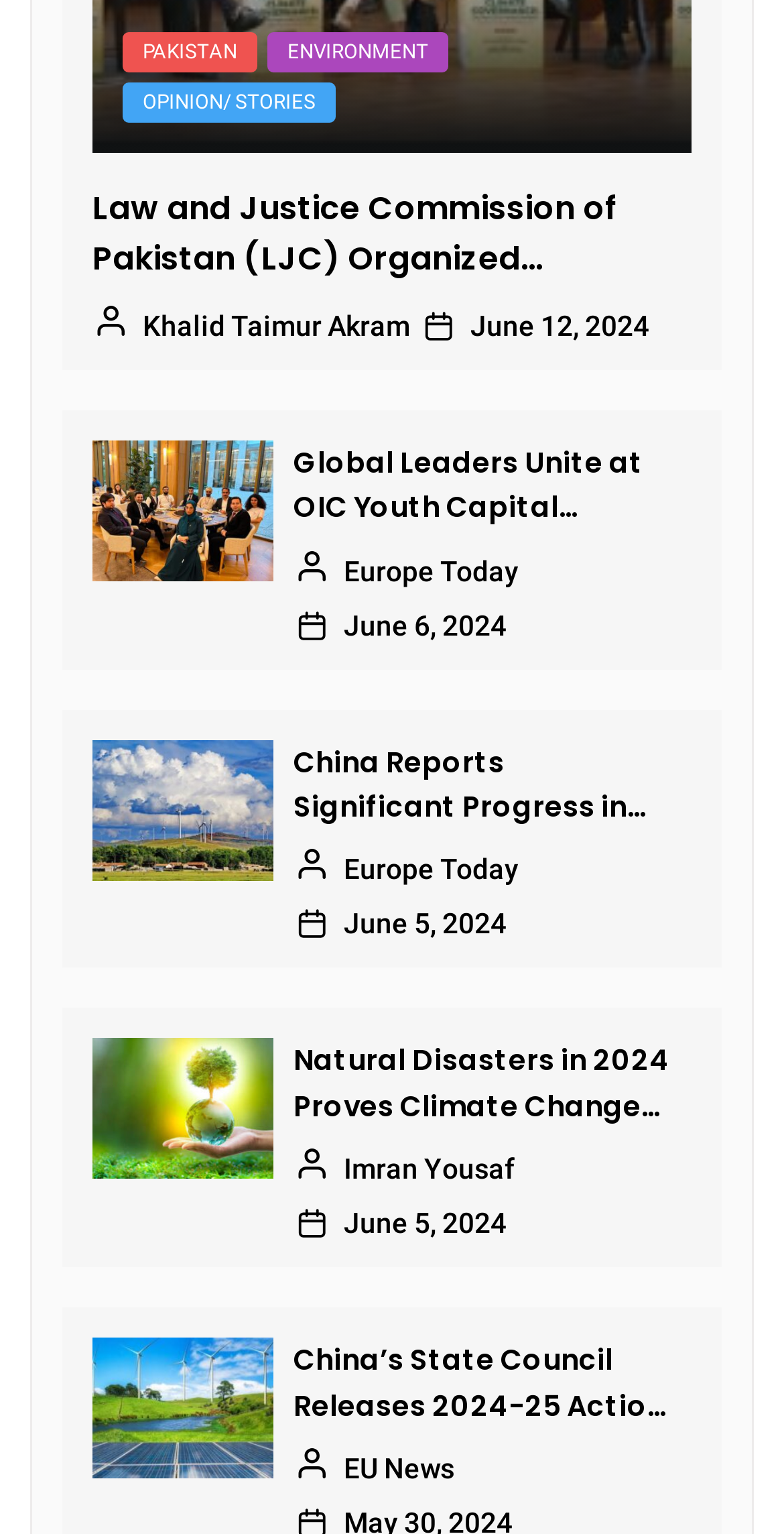Locate the bounding box coordinates of the clickable region to complete the following instruction: "Read the article about Global Leaders Unite at OIC Youth Capital Shusha 2024."

[0.374, 0.287, 0.856, 0.346]